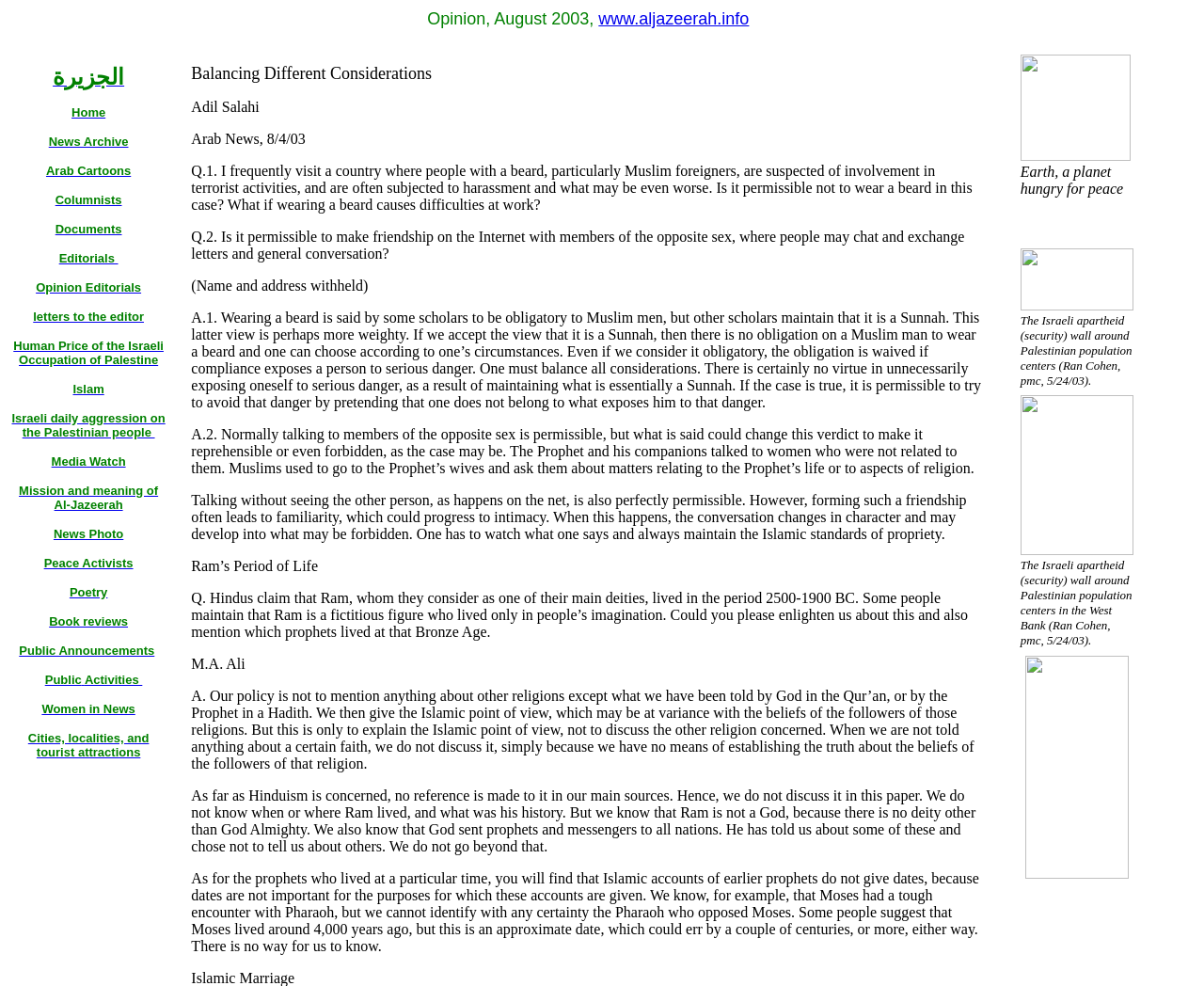Identify the bounding box coordinates of the clickable region required to complete the instruction: "Click the link to access the news archive". The coordinates should be given as four float numbers within the range of 0 and 1, i.e., [left, top, right, bottom].

[0.04, 0.135, 0.107, 0.151]